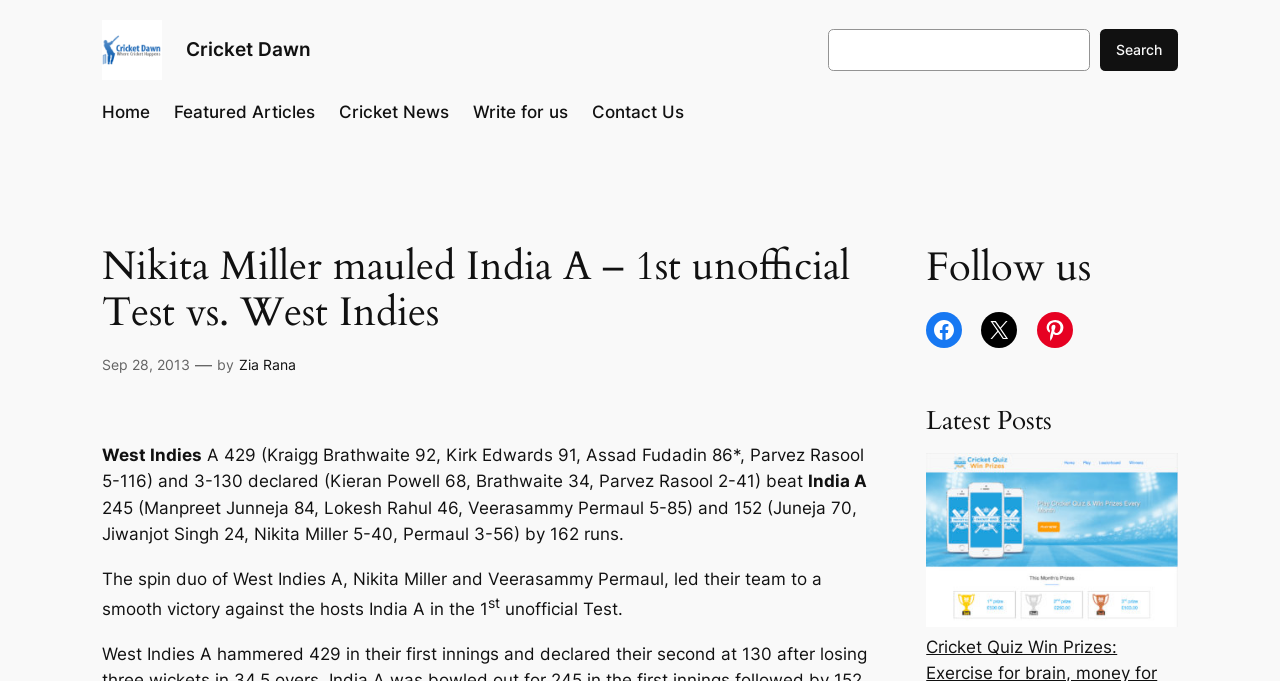Please determine the bounding box coordinates of the element's region to click in order to carry out the following instruction: "Read the latest cricket article". The coordinates should be four float numbers between 0 and 1, i.e., [left, top, right, bottom].

[0.08, 0.359, 0.685, 0.494]